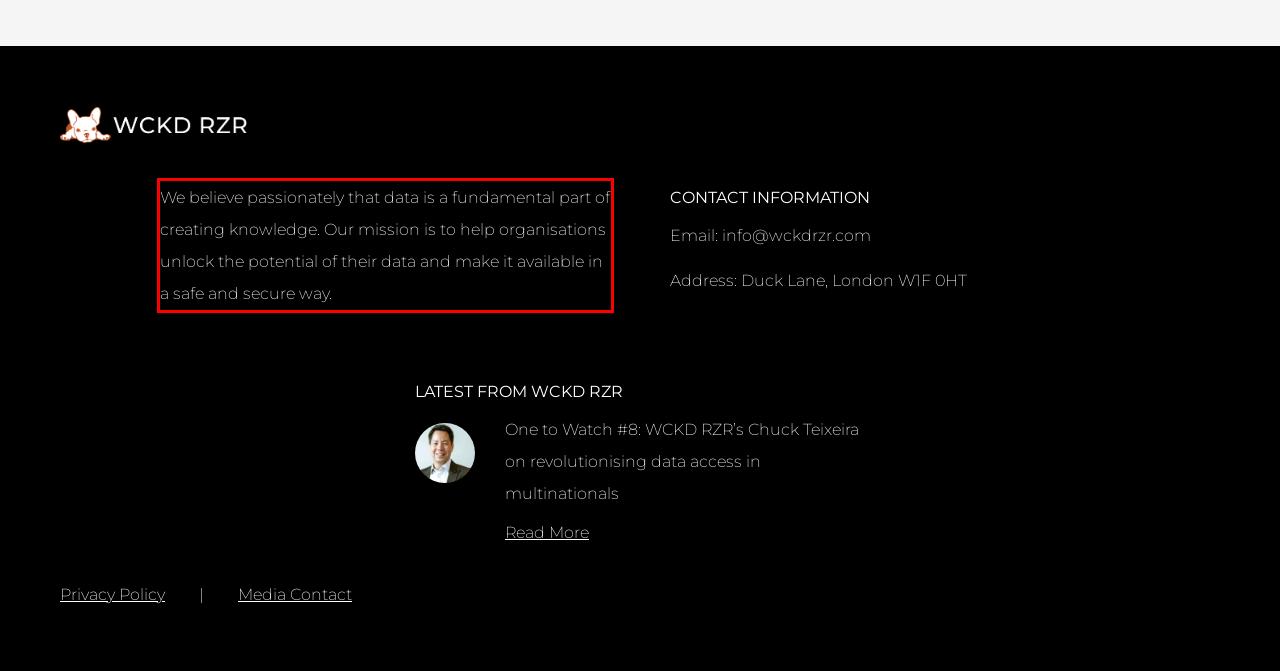Given a screenshot of a webpage, locate the red bounding box and extract the text it encloses.

We believe passionately that data is a fundamental part of creating knowledge. Our mission is to help organisations unlock the potential of their data and make it available in a safe and secure way.